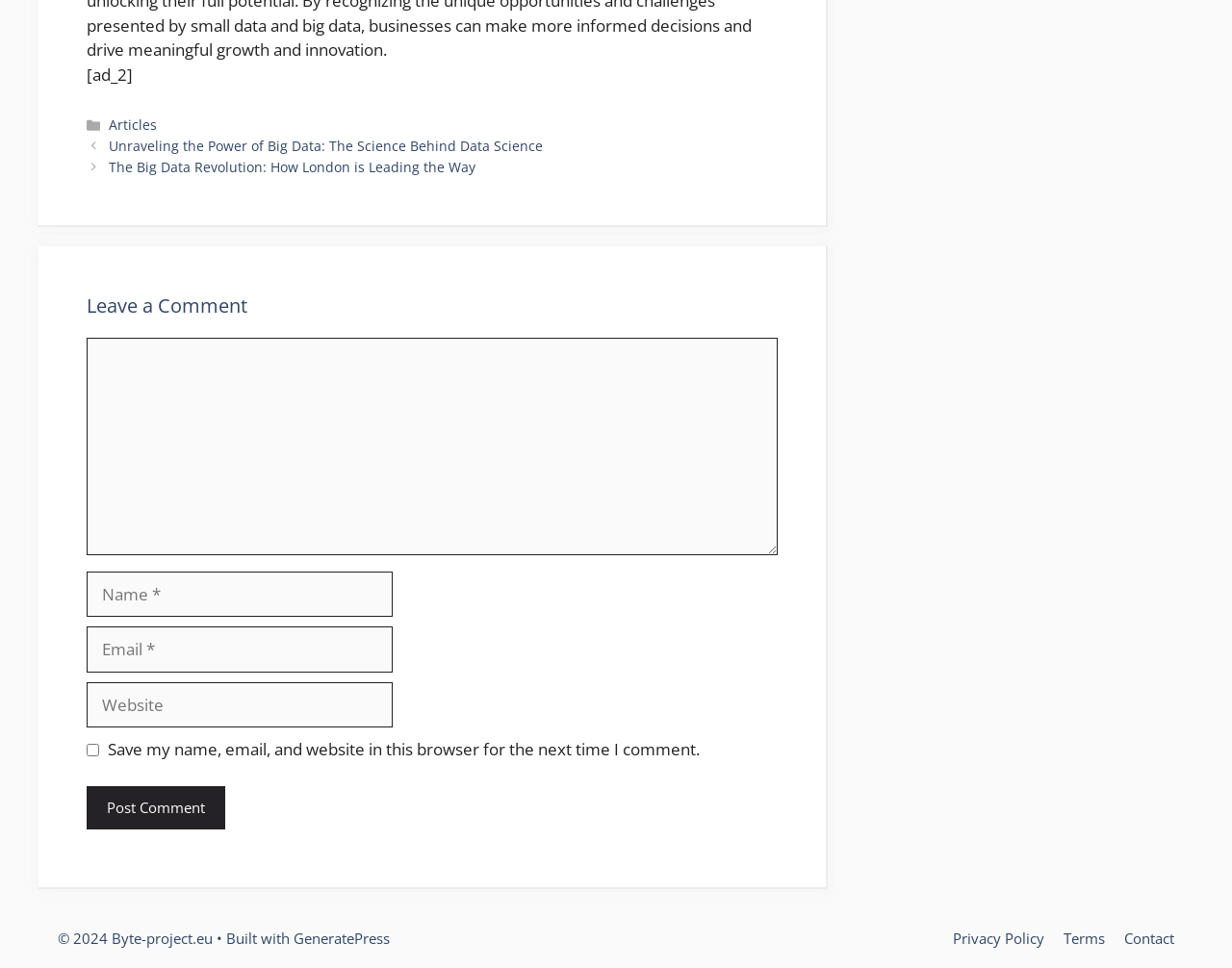How many links are there in the footer?
Please ensure your answer to the question is detailed and covers all necessary aspects.

There are three links in the footer: 'Privacy Policy', 'Terms', and 'Contact'. These links are located at the bottom of the webpage.